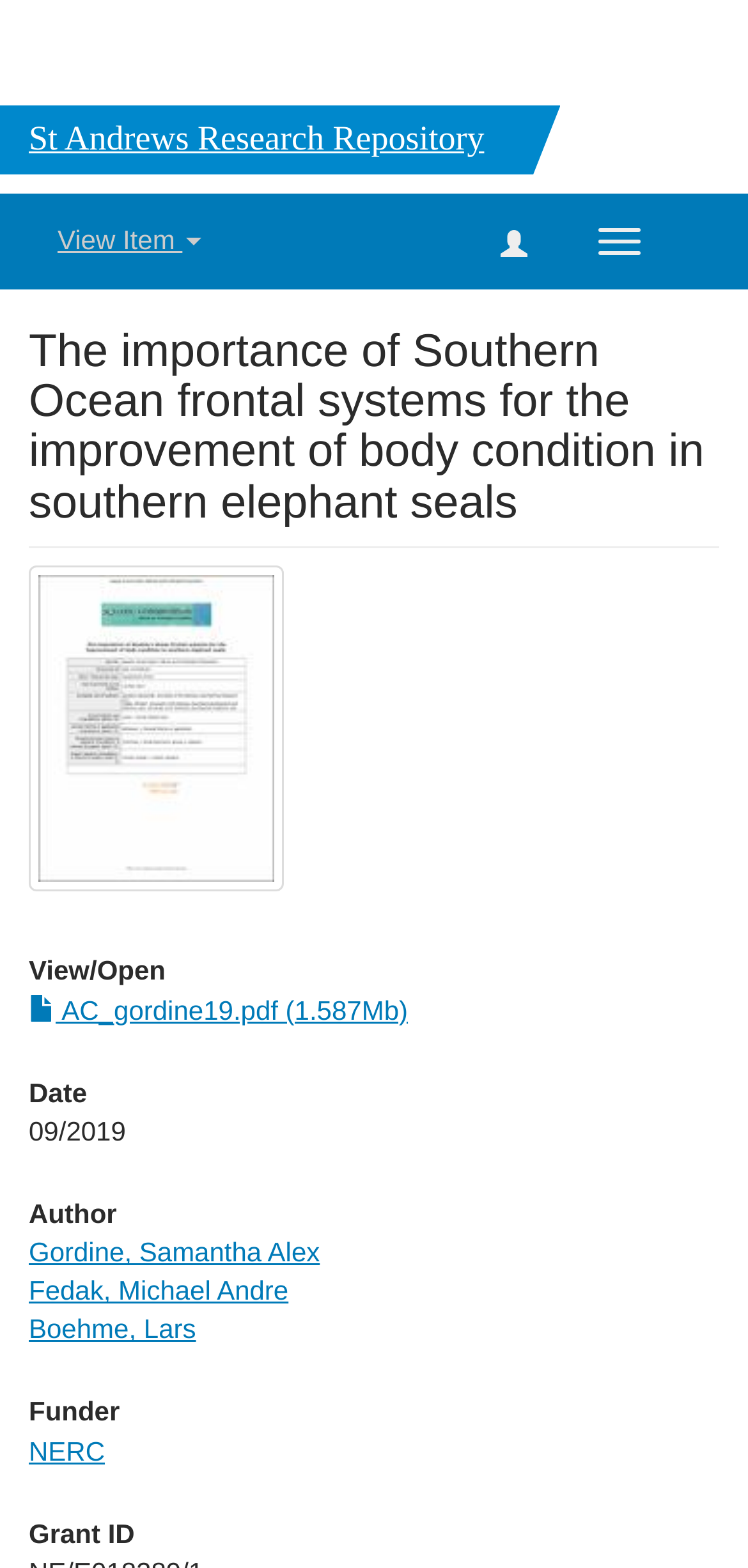Given the description "alt="Thumbnail"", provide the bounding box coordinates of the corresponding UI element.

[0.038, 0.361, 0.379, 0.569]